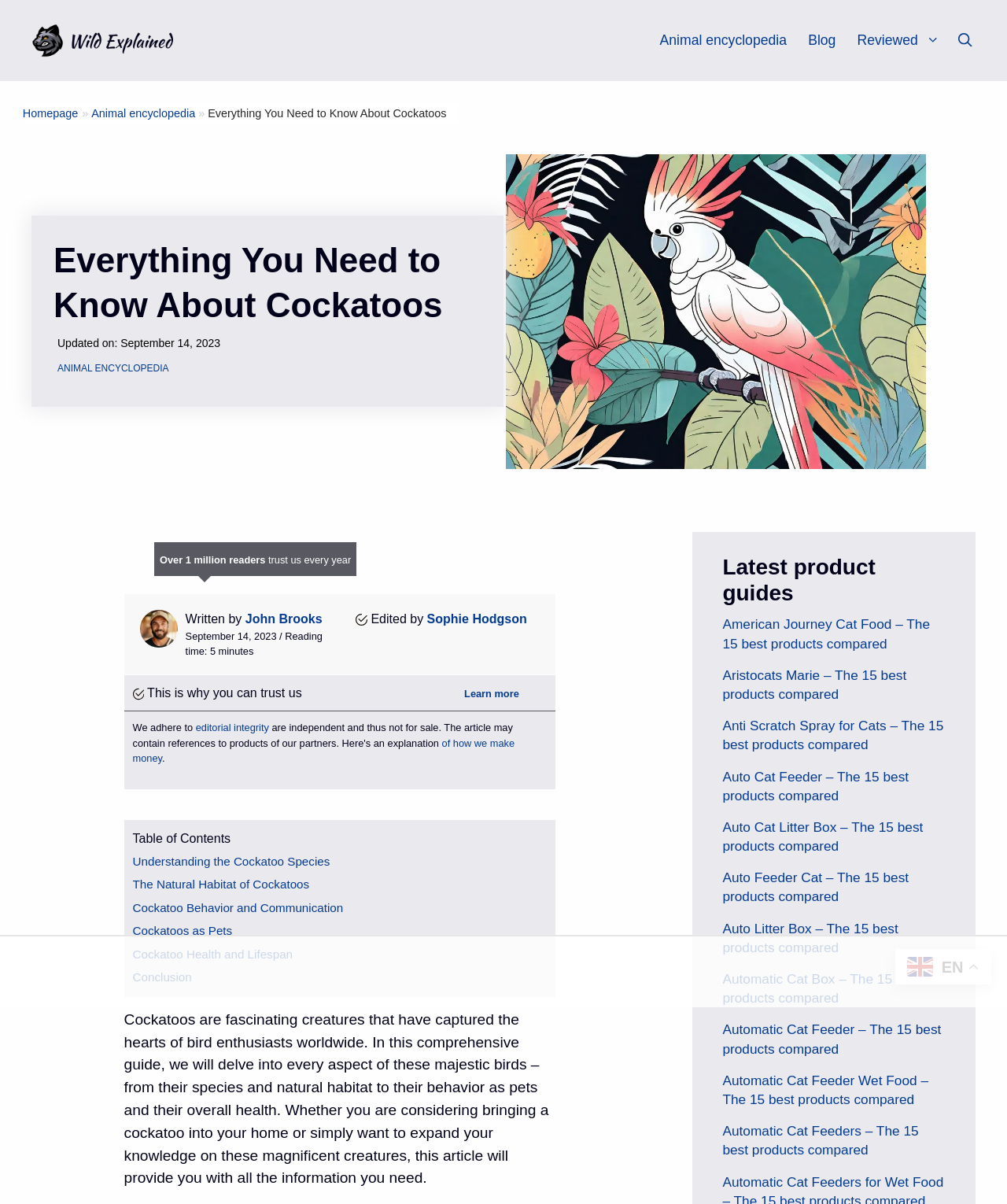Please determine and provide the text content of the webpage's heading.

Everything You Need to Know About Cockatoos